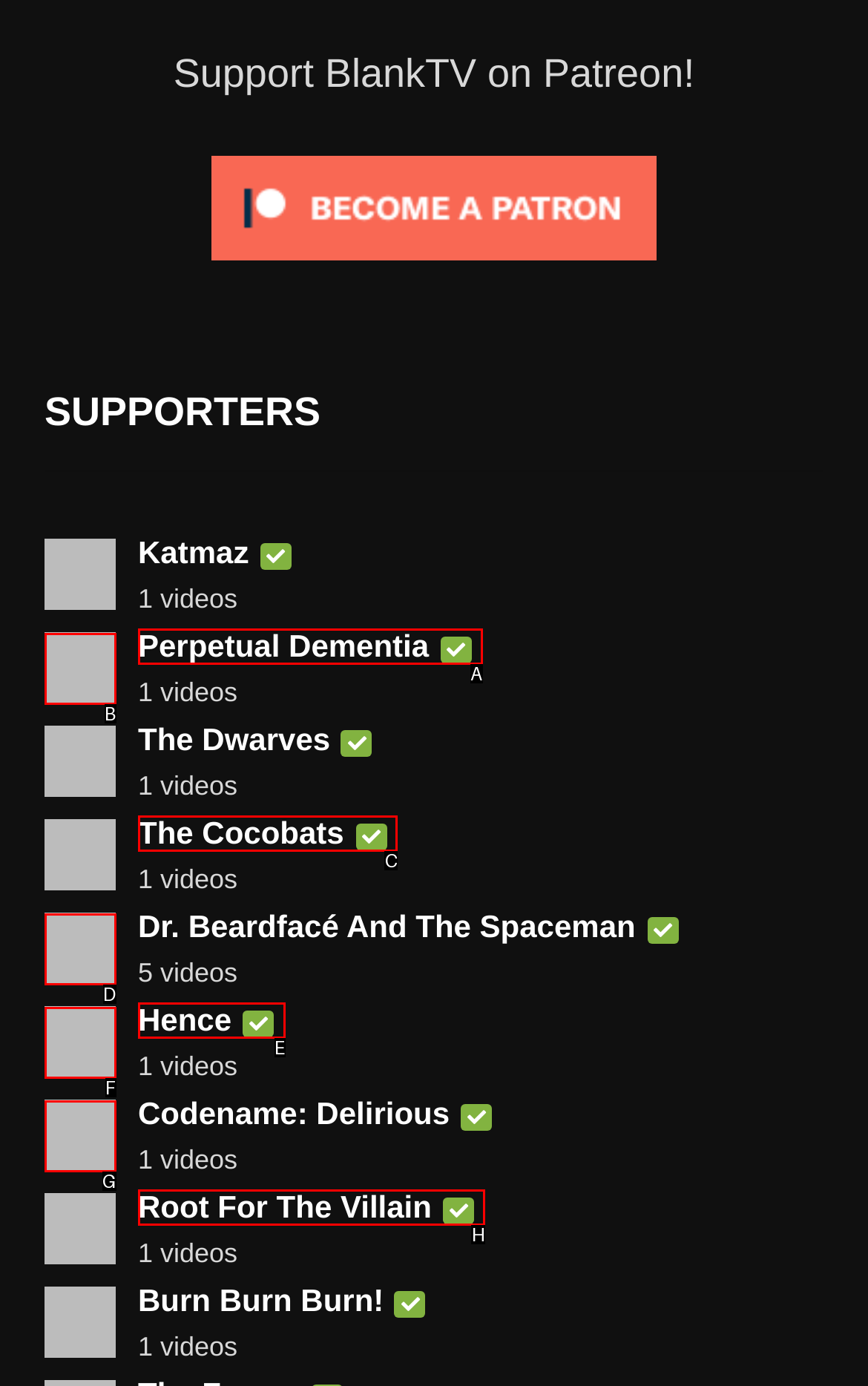Identify the HTML element that corresponds to the description: Perpetual Dementia Provide the letter of the matching option directly from the choices.

A